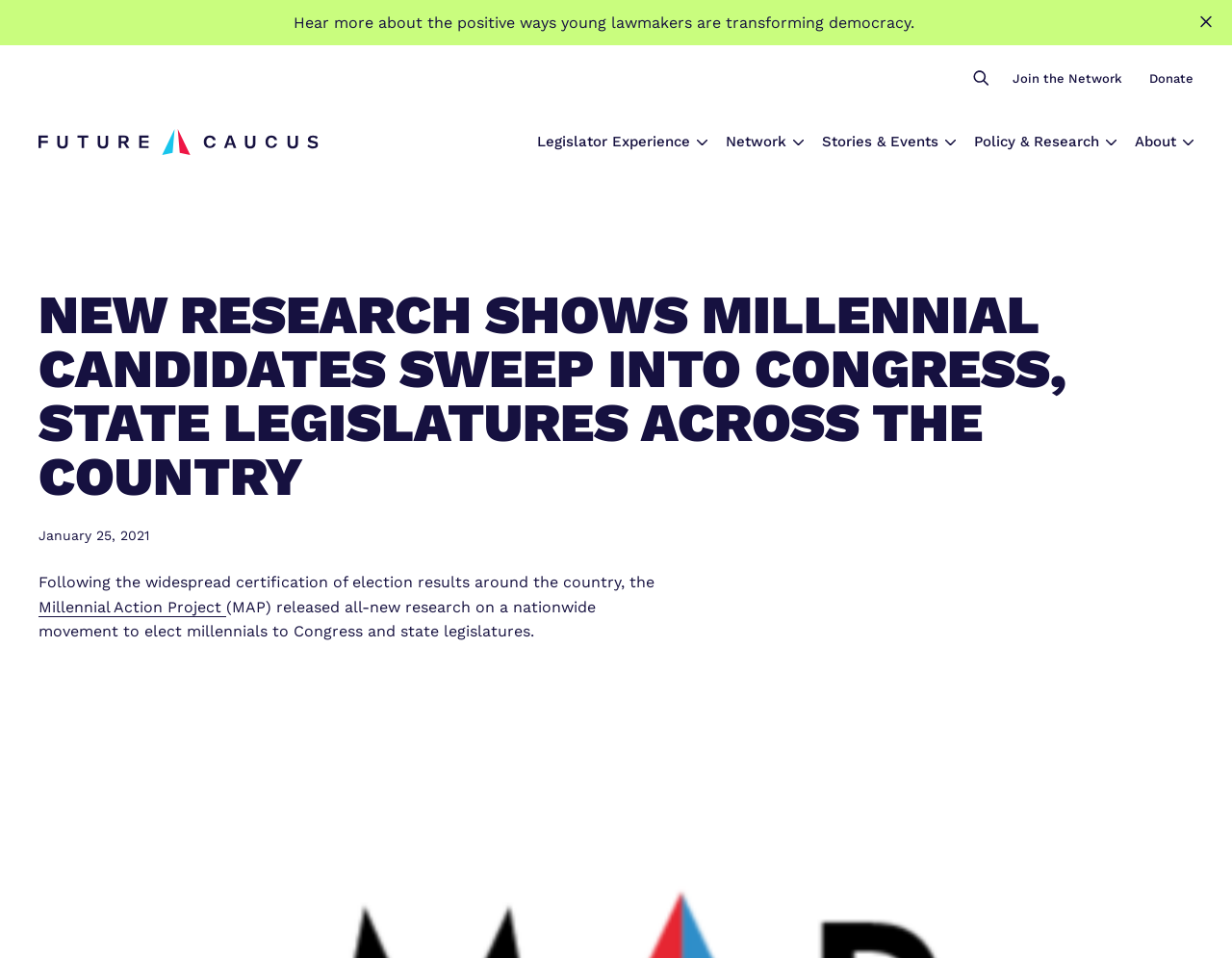Find the bounding box coordinates of the element's region that should be clicked in order to follow the given instruction: "Close the alert". The coordinates should consist of four float numbers between 0 and 1, i.e., [left, top, right, bottom].

[0.957, 0.0, 1.0, 0.047]